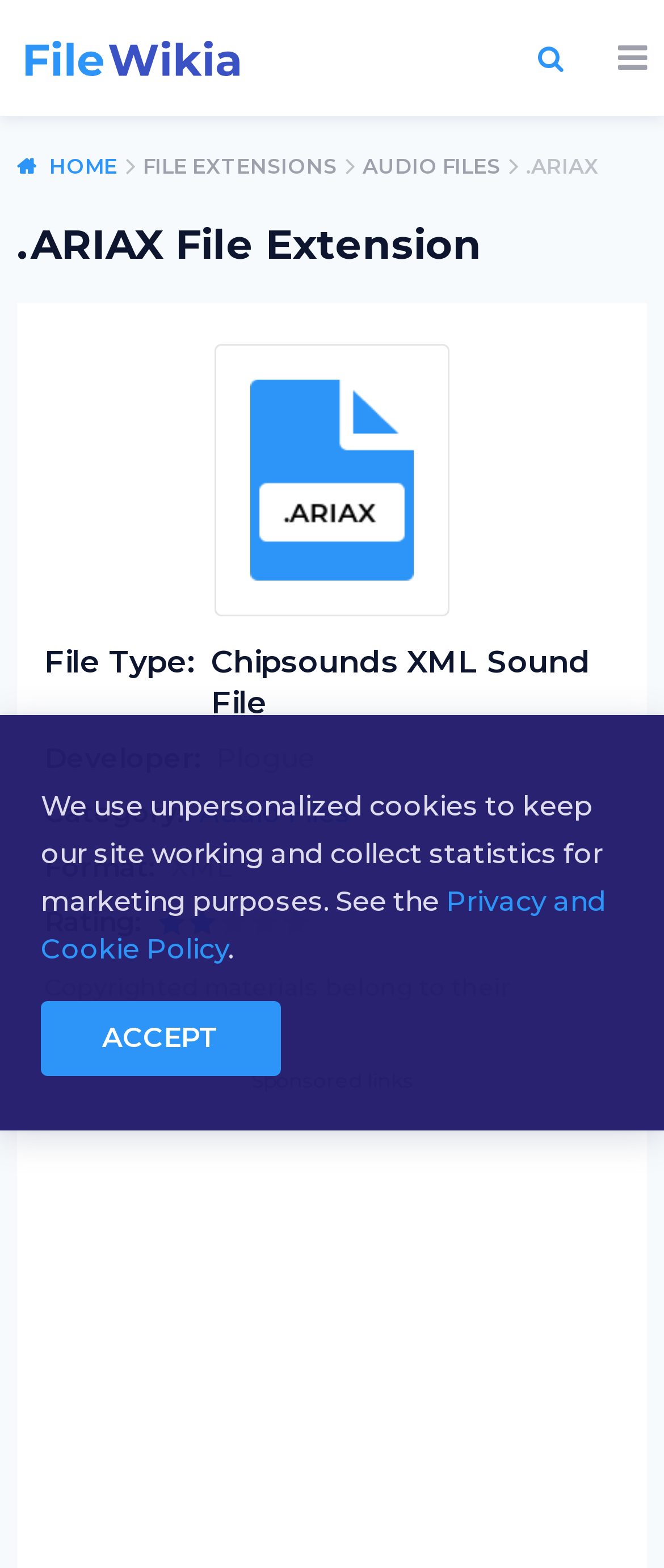Analyze and describe the webpage in a detailed narrative.

This webpage is about the .ARIAX file extension, providing information on what it is and how to open or convert .ARIAX files. At the top left, there is a logo with a link to the homepage, accompanied by a small image. On the top right, there are three links: "HOME", "FILE EXTENSIONS", and "AUDIO FILES". 

Below these links, there is a heading that reads ".ARIAX File Extension". On the same line, there is a static text ".ARIAX" at the top right. 

Further down, there is an image that takes up about a quarter of the page. Below the image, there are several sections of text, including "File Type:", "Developer:", "Category:", "Format:", and "Rating:". The "Category:" section has a link to "Audio Files". The "Rating:" section displays a user rating of 2.0. 

At the bottom of the page, there is a disclaimer stating that copyrighted materials belong to their respective owners. Next to it, there is a section labeled "Sponsored links" with an advertisement iframe below. 

At the very bottom, there is a notice about the use of unpersonalized cookies, with a link to the "Privacy and Cookie Policy" and an "ACCEPT" button.